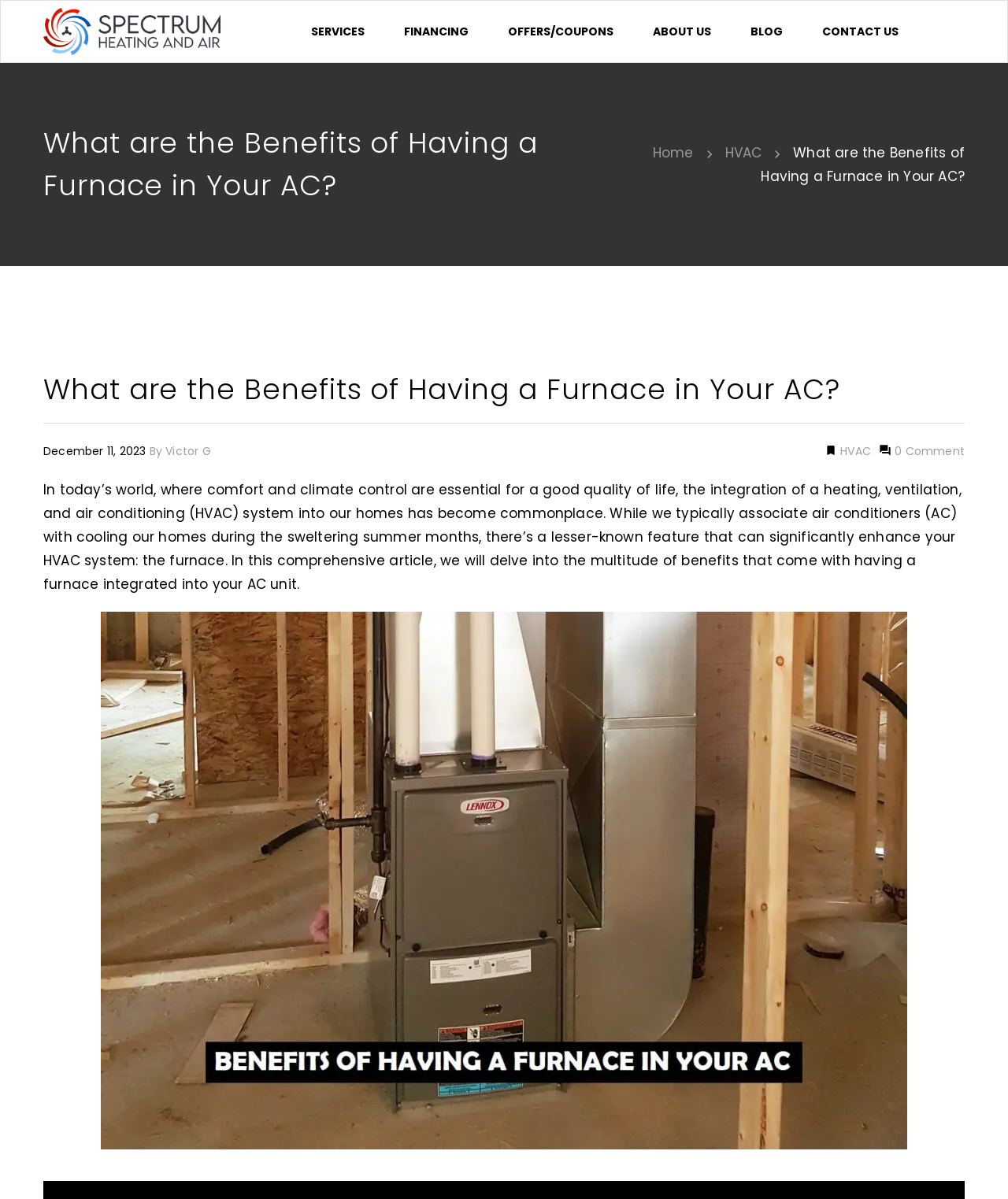Can you identify the bounding box coordinates of the clickable region needed to carry out this instruction: 'Check the latest blog post'? The coordinates should be four float numbers within the range of 0 to 1, stated as [left, top, right, bottom].

[0.725, 0.02, 0.796, 0.033]